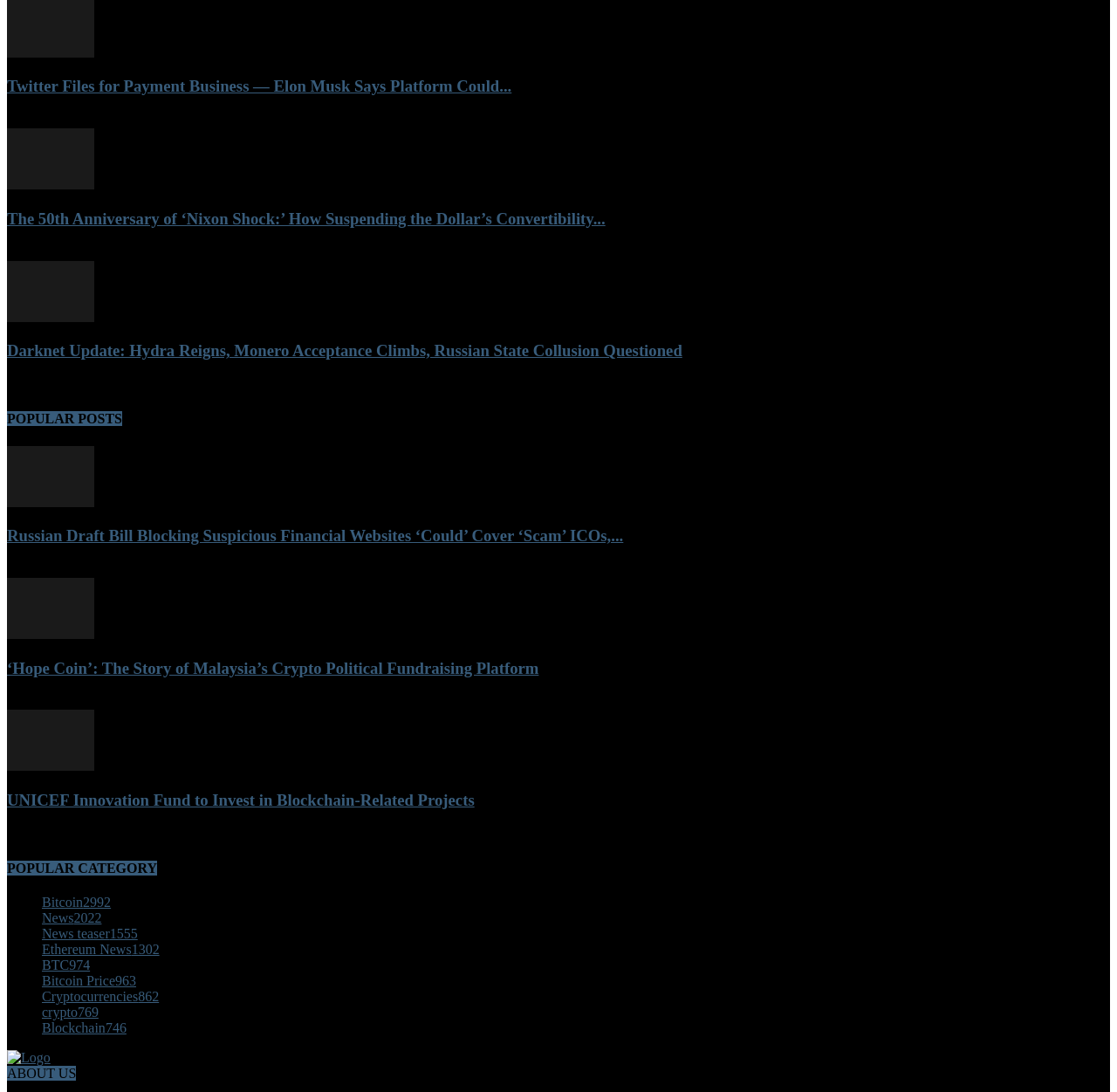Identify the bounding box coordinates for the element you need to click to achieve the following task: "Browse the Bitcoin category". The coordinates must be four float values ranging from 0 to 1, formatted as [left, top, right, bottom].

[0.038, 0.82, 0.099, 0.833]